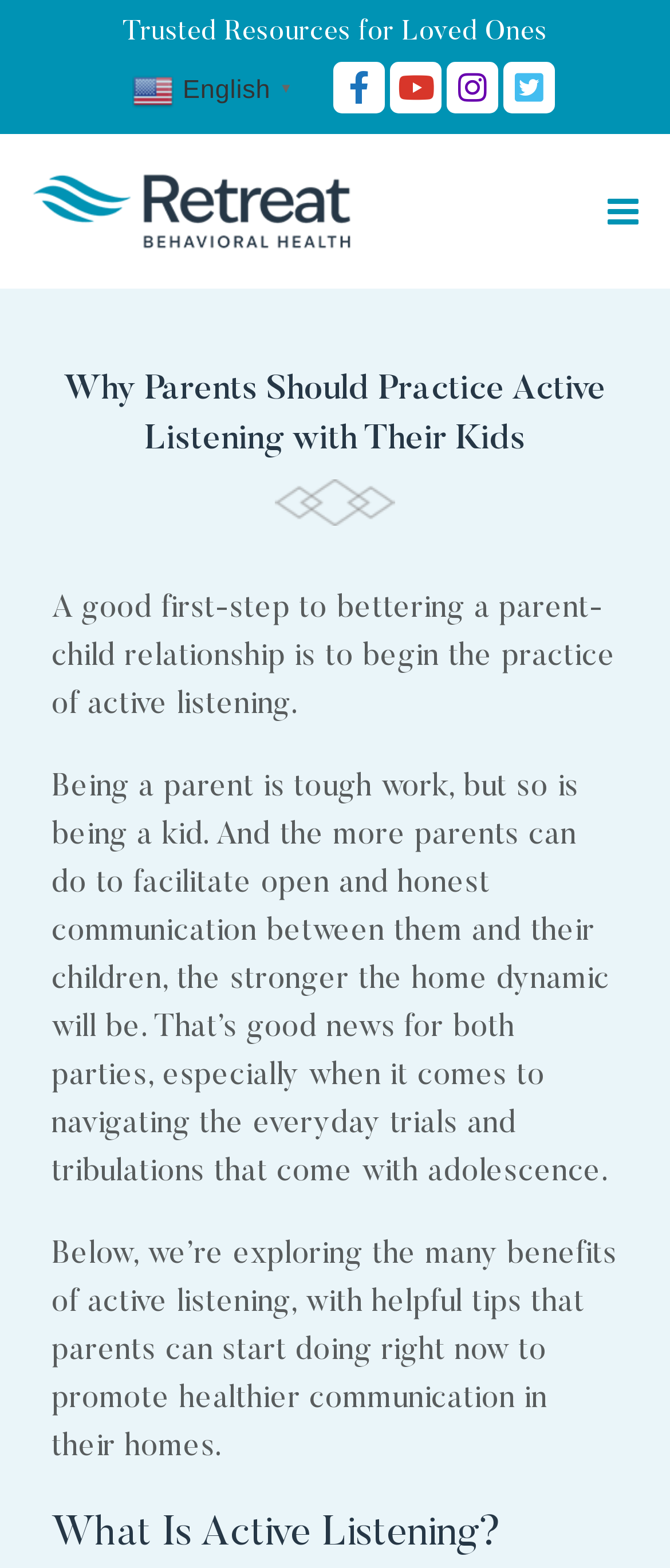Based on what you see in the screenshot, provide a thorough answer to this question: What is the main topic of this webpage?

The main topic of this webpage is active listening, which is evident from the page title 'Why Parents Should Practice Active Listening with Their Kids' and the content that follows, which discusses the benefits and tips for practicing active listening.